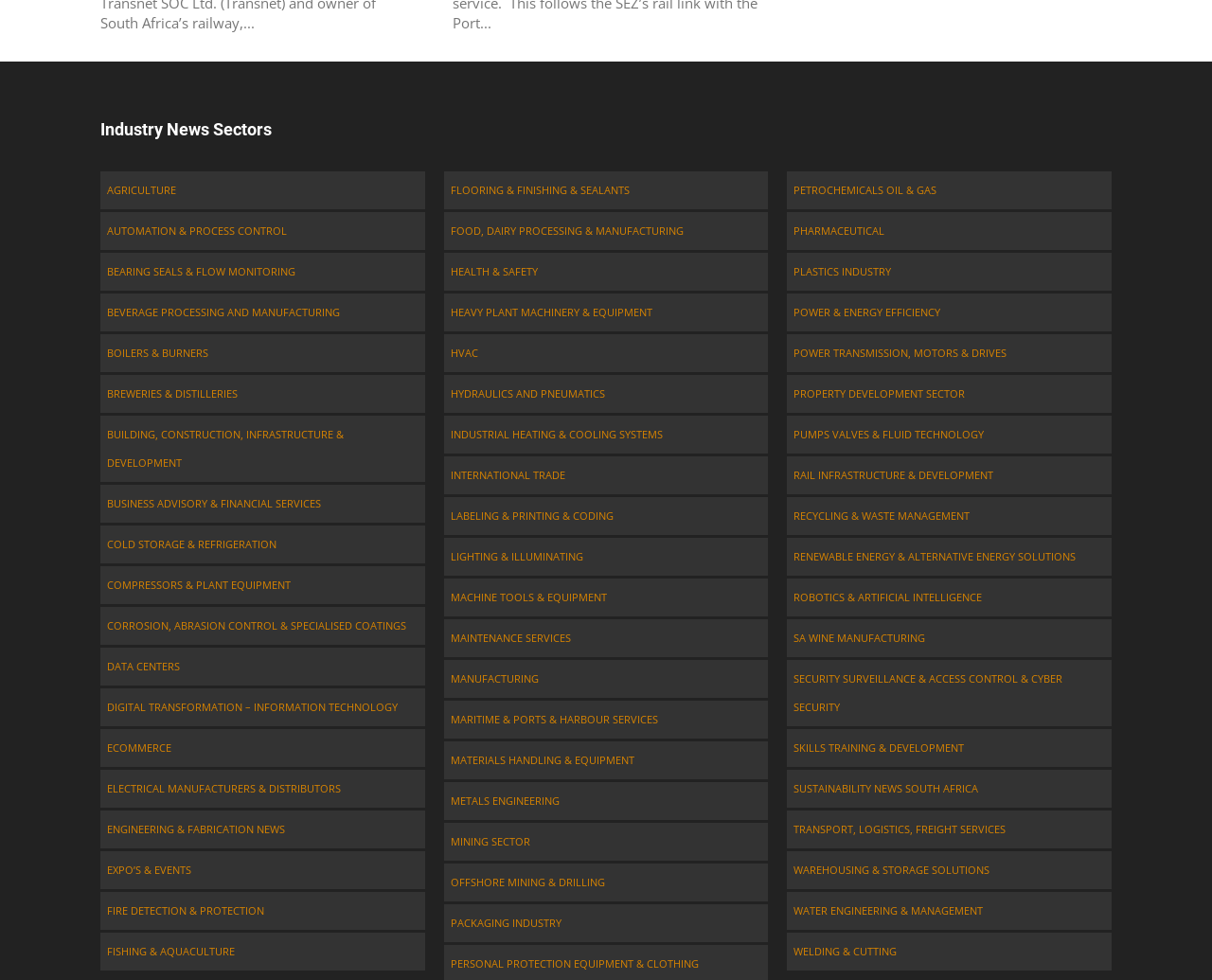What is the last industry news sector listed on this webpage? From the image, respond with a single word or brief phrase.

WELDING & CUTTING